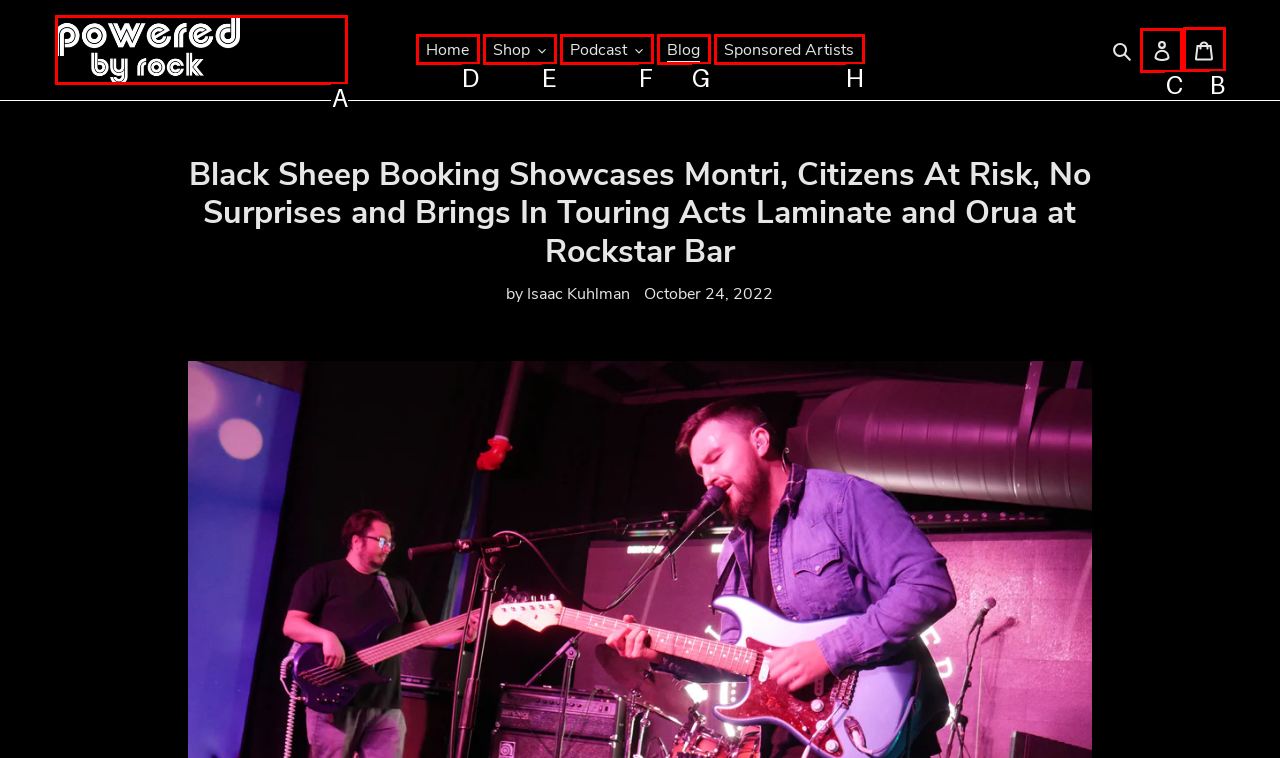Determine which HTML element to click on in order to complete the action: log in.
Reply with the letter of the selected option.

C